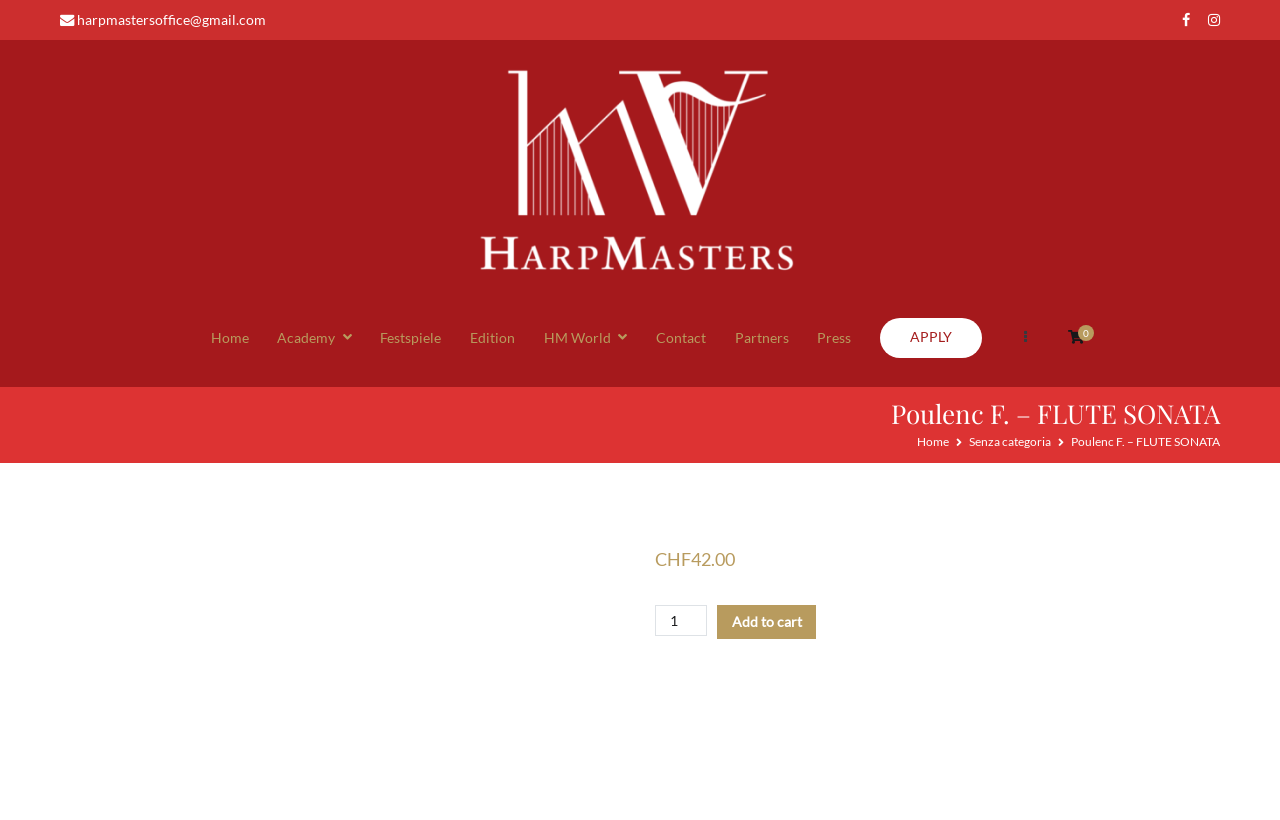Present a detailed account of what is displayed on the webpage.

This webpage is about a product page for a flute sonata by Poulenc F. on the HarpMasters website. At the top left, there is a link to the email address "harpmastersoffice@gmail.com". Next to it, there are two social media links represented by icons. On the top right, there is a link to the HarpMasters website with a corresponding image. 

Below the top section, there is a header section with a navigation menu that includes links to "Home", "Academy", "Festspiele", "Edition", "HM World", "Contact", "Partners", and "Press". The "APPLY" button is located at the far right of this section.

The main content of the page is a product description for the flute sonata, with a heading that reads "Poulenc F. – FLUTE SONATA". Below the heading, there is a breadcrumb navigation menu that shows the path from "Home" to "Senza categoria" to the current product page.

On the right side of the page, there is a section that displays the product price, "CHF 42.00", and a spin button to select the product quantity. Below this section, there is an "Add to cart" button.